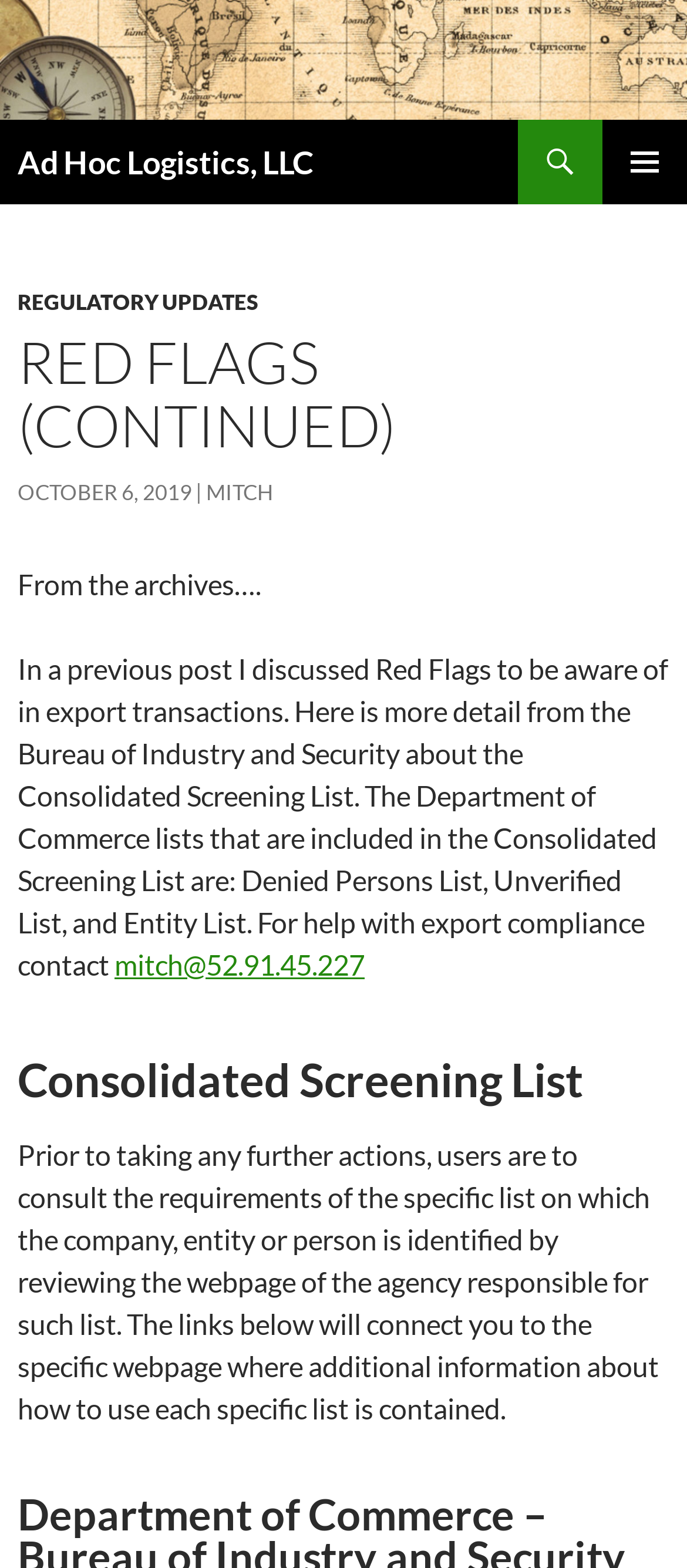Please examine the image and provide a detailed answer to the question: What is the topic of the article?

The topic of the article can be inferred from the heading element 'RED FLAGS (CONTINUED)' and the content of the article, which discusses red flags to be aware of in export transactions.